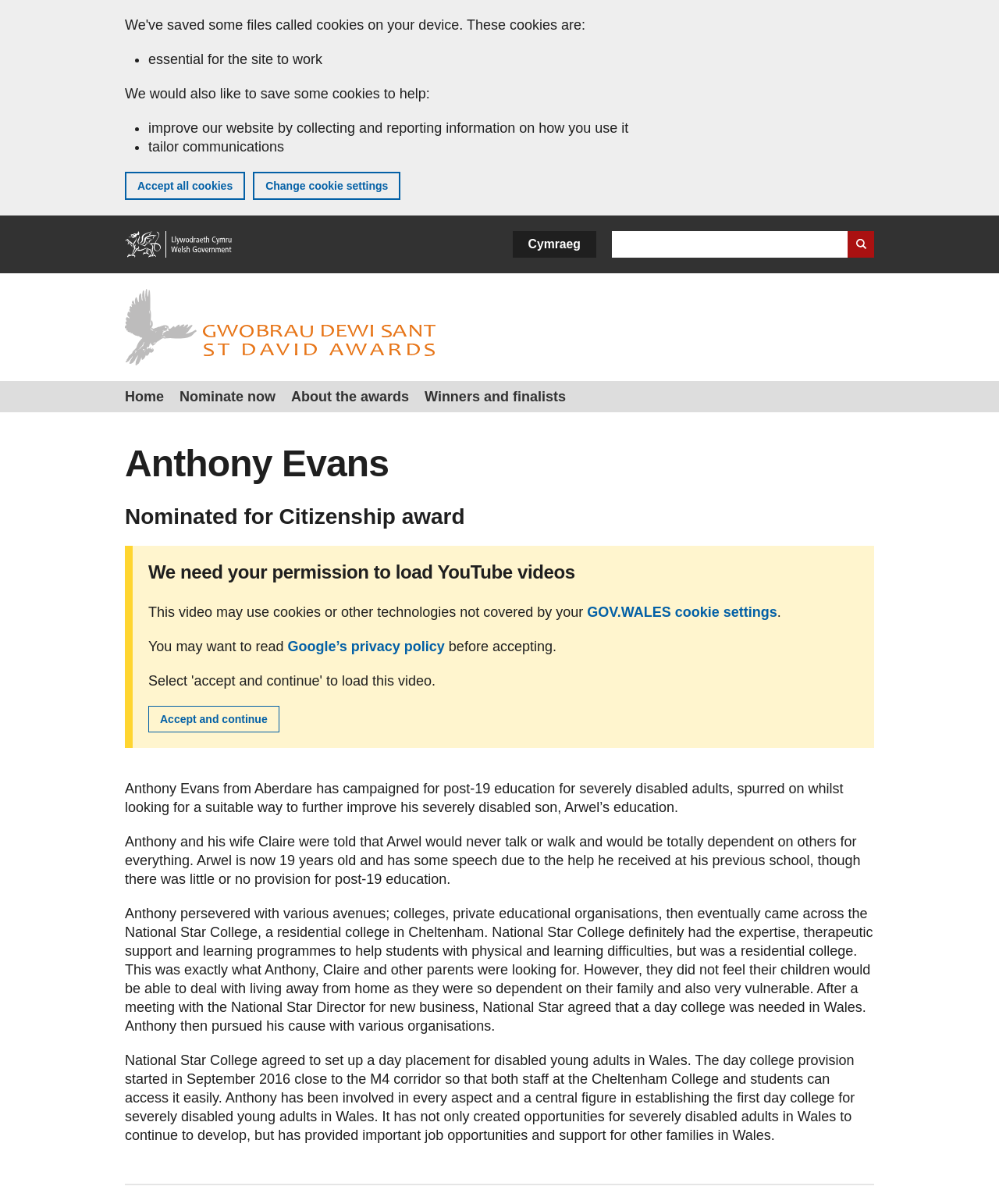Find and provide the bounding box coordinates for the UI element described here: "value="Search website"". The coordinates should be given as four float numbers between 0 and 1: [left, top, right, bottom].

[0.848, 0.192, 0.875, 0.214]